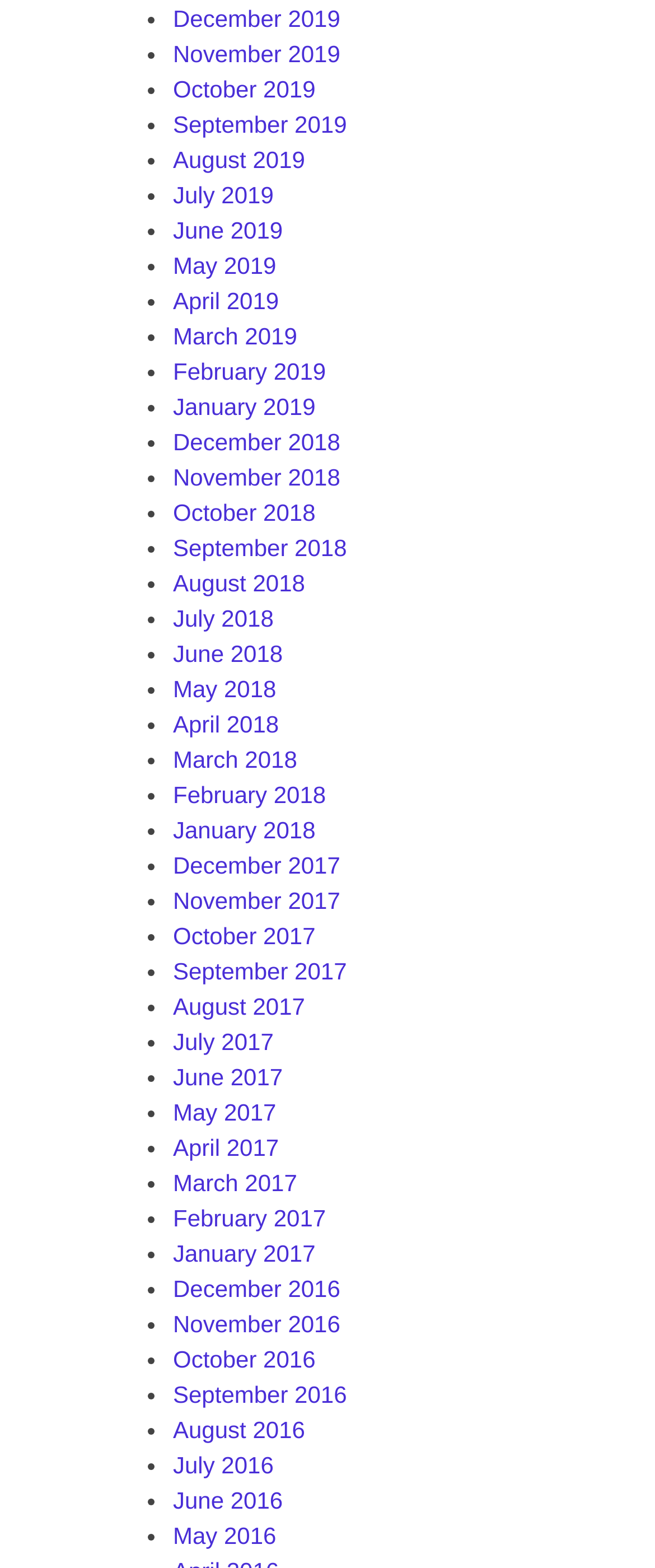Indicate the bounding box coordinates of the element that needs to be clicked to satisfy the following instruction: "View November 2018". The coordinates should be four float numbers between 0 and 1, i.e., [left, top, right, bottom].

[0.264, 0.296, 0.52, 0.313]